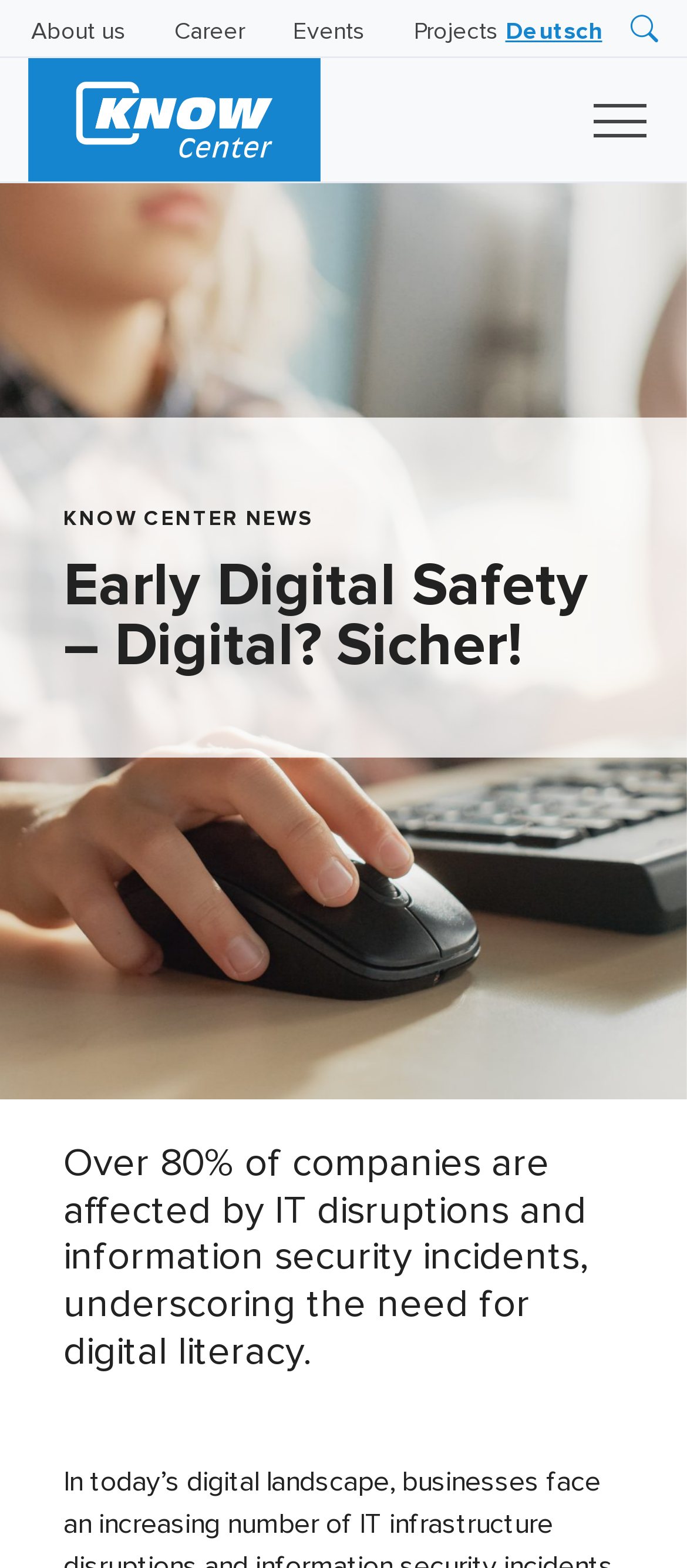Find the bounding box coordinates of the clickable area required to complete the following action: "View Events".

[0.423, 0.005, 0.536, 0.036]